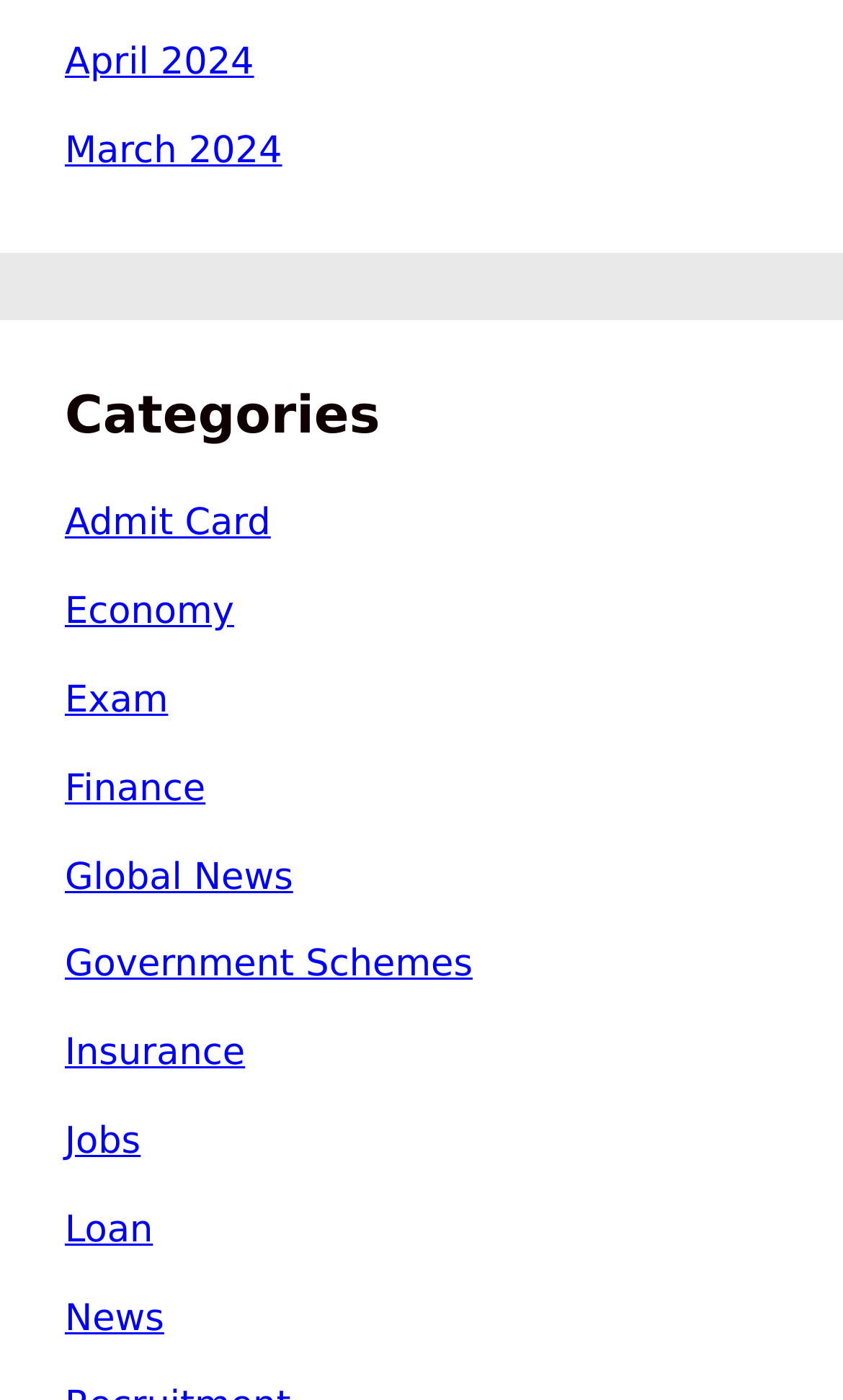Pinpoint the bounding box coordinates of the clickable element to carry out the following instruction: "Check SECURE DATA DESTRUCTION."

None